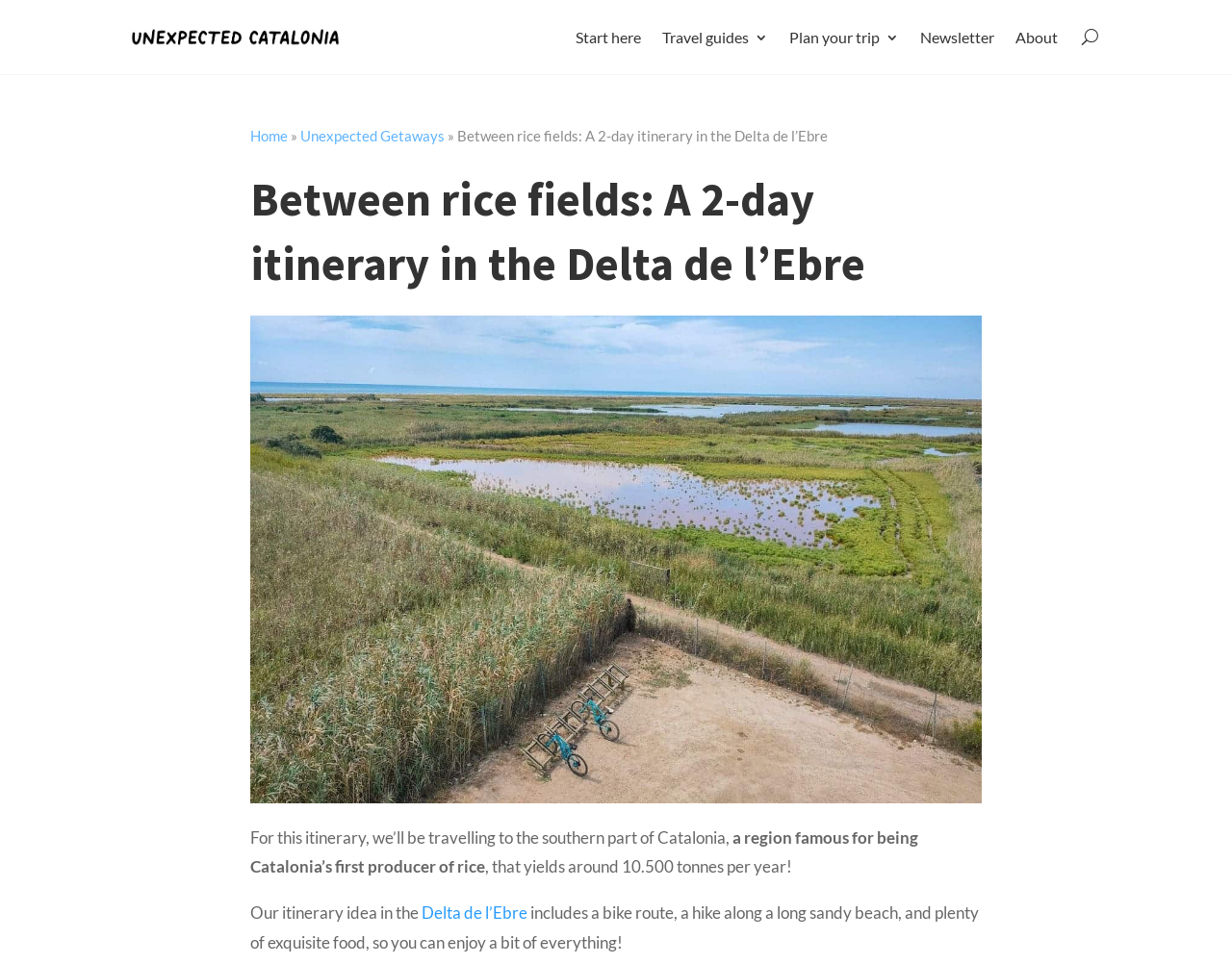Construct a comprehensive description capturing every detail on the webpage.

This webpage is about a 2-day itinerary in the Delta de l'Ebre, a region in southern Catalonia famous for its rice production. At the top, there is a header section with a black background, featuring an image and a link with the text "Unexpected Catalonia". Below this header, there are several links aligned horizontally, including "Start here", "Travel guides", "Plan your trip", "Newsletter", and "About". 

To the right of these links, there is a button with the letter "U" and a link to the "Home" page, followed by a link to "Unexpected Getaways". The main title of the webpage, "Between rice fields: A 2-day itinerary in the Delta de l'Ebre", is displayed prominently in the middle of the page, with a large image of the La Llacuna lookout in the Delta de l'Ebre below it.

The main content of the webpage starts with a paragraph of text that introduces the region and its rice production. This is followed by several paragraphs that describe the itinerary, including a bike route, a hike along a sandy beach, and local food. Throughout the text, there is a link to the "Delta de l'Ebre" region. Overall, the webpage provides a detailed guide for visitors to explore the Delta de l'Ebre area.